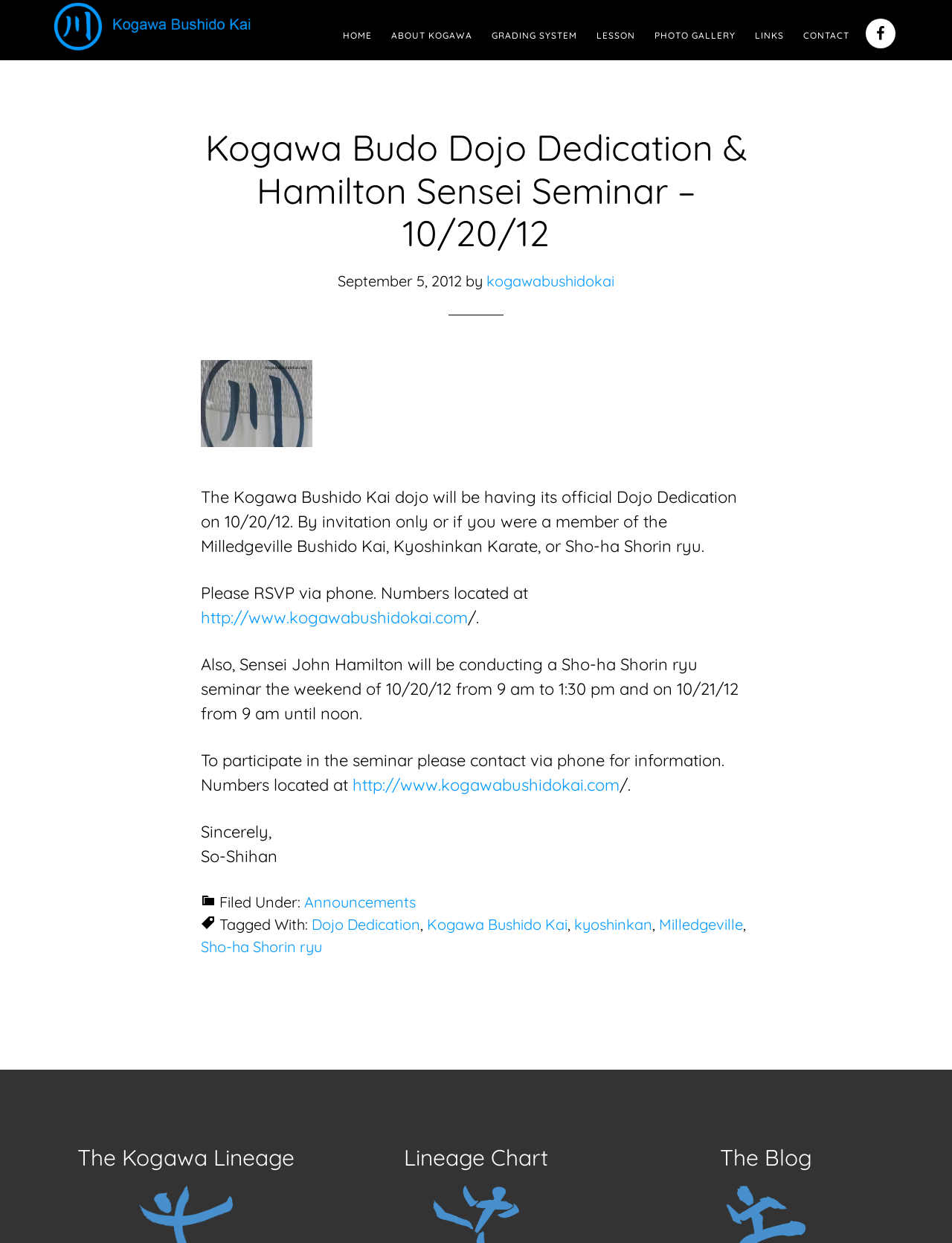Can you find and provide the title of the webpage?

Kogawa Budo Dojo Dedication & Hamilton Sensei Seminar – 10/20/12